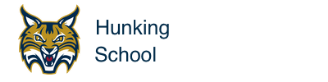What is the animal depicted in the logo of Hunking School?
Please respond to the question thoroughly and include all relevant details.

The caption describes the logo as depicting a fierce-looking bobcat, which embodies strength and determination, set against a vibrant blue and gold color scheme.